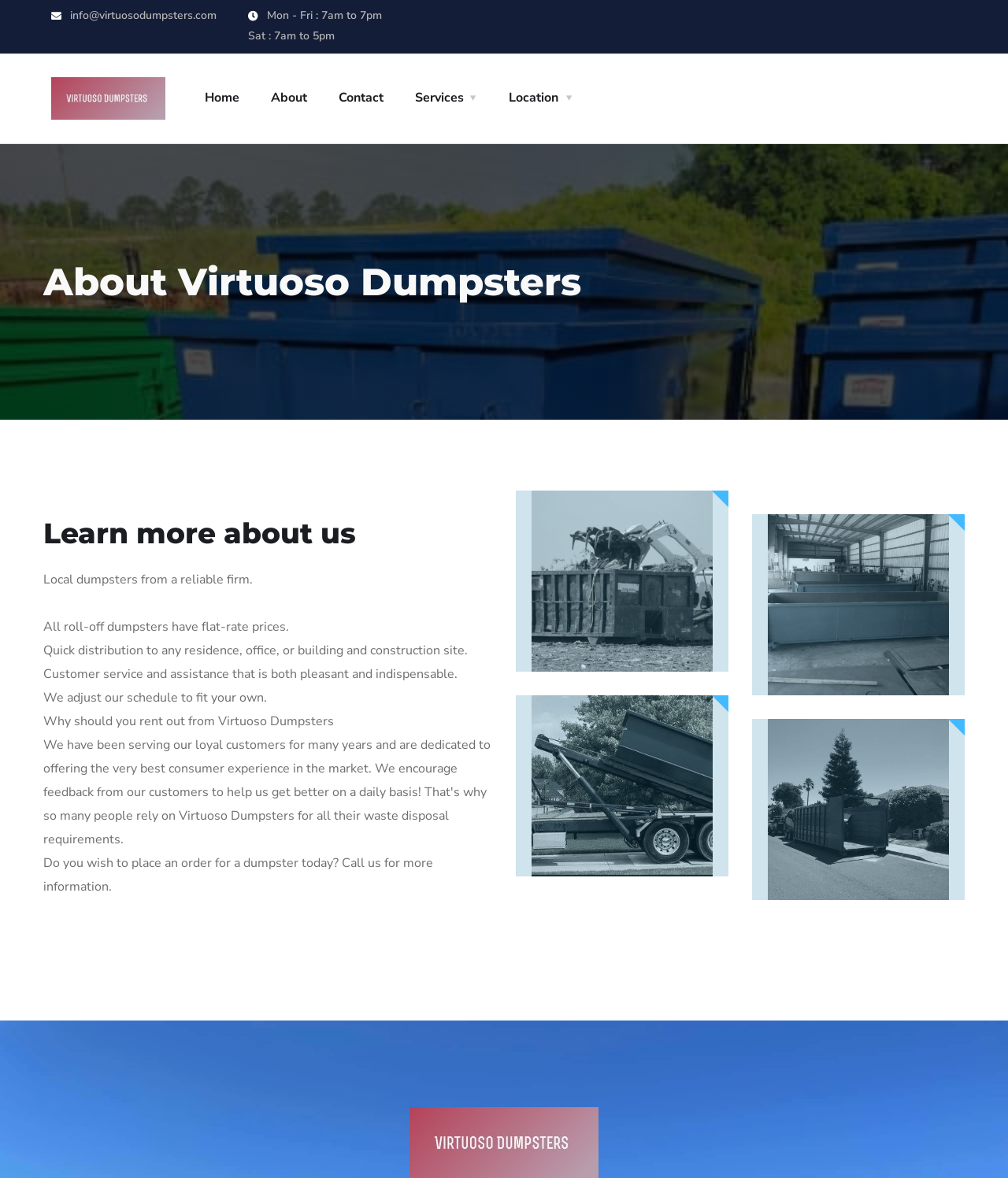Examine the image carefully and respond to the question with a detailed answer: 
What is the email address of Virtuoso Dumpsters?

I found the email address by looking at the top section of the webpage, where the contact information is usually displayed. The link 'info@virtuosodumpsters.com' is located at the top left corner of the page, which suggests that it is the email address of Virtuoso Dumpsters.